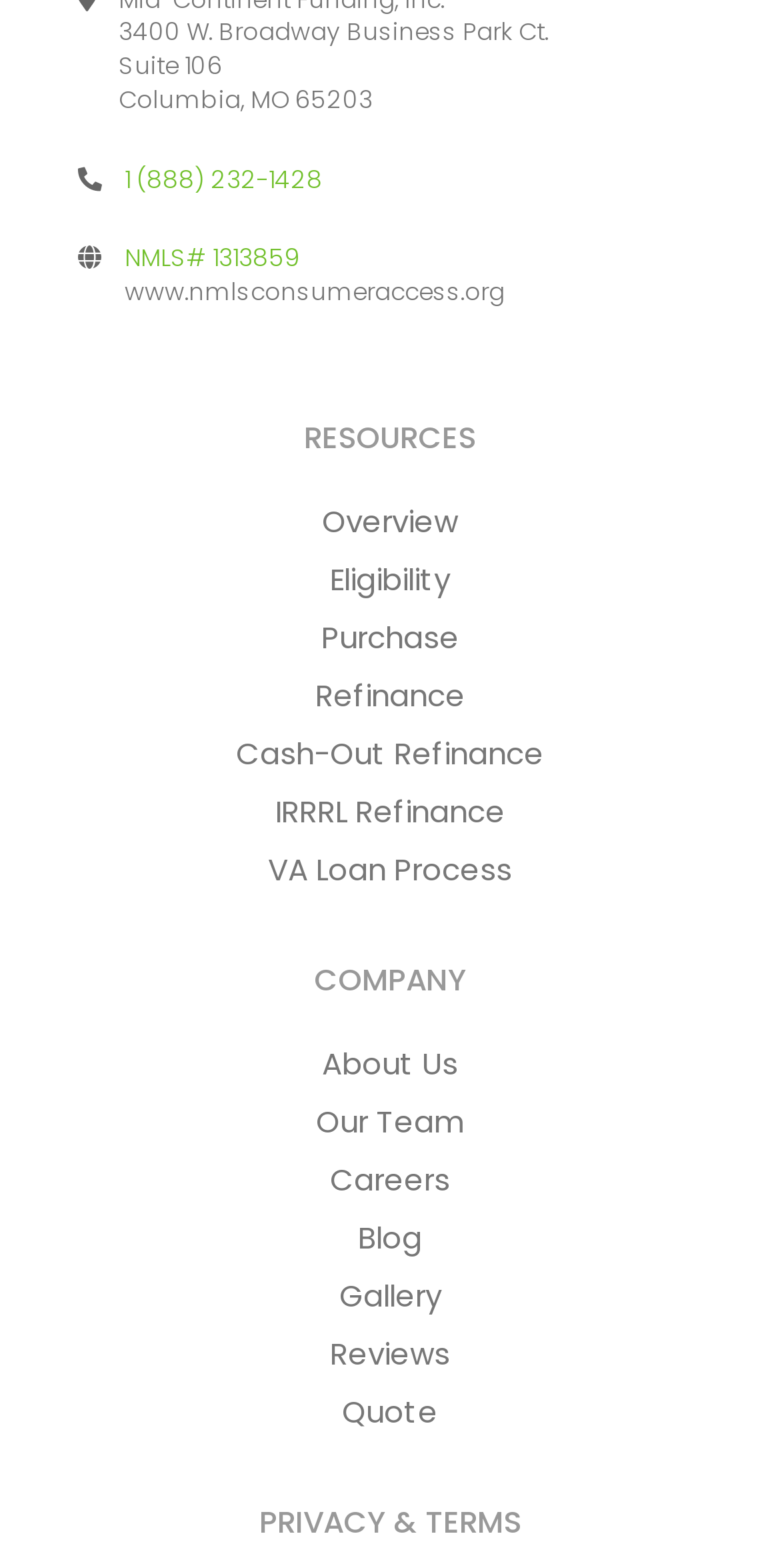Please identify the coordinates of the bounding box that should be clicked to fulfill this instruction: "Get a quote".

[0.438, 0.887, 0.562, 0.913]